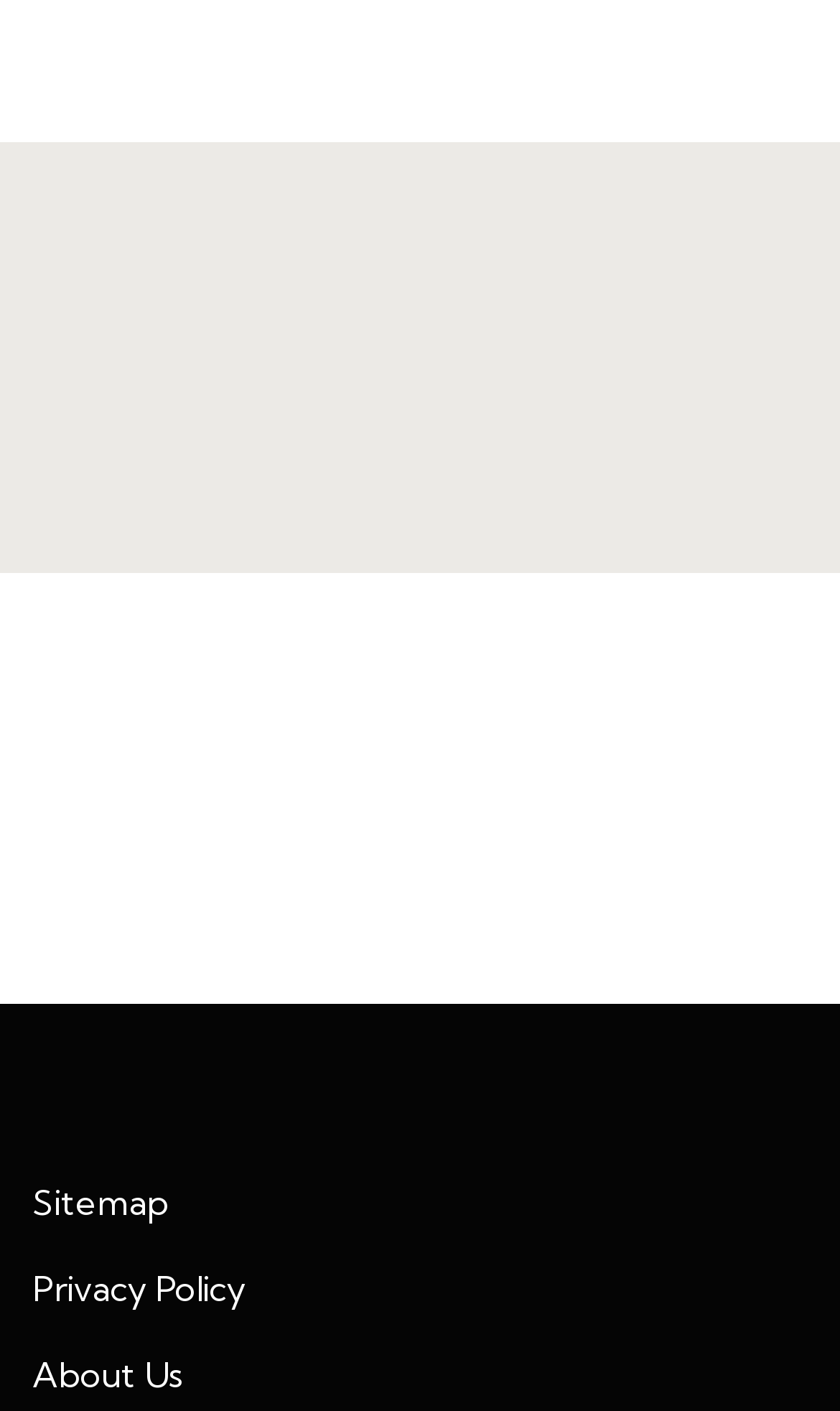Ascertain the bounding box coordinates for the UI element detailed here: "Sitemap". The coordinates should be provided as [left, top, right, bottom] with each value being a float between 0 and 1.

[0.038, 0.836, 0.2, 0.867]